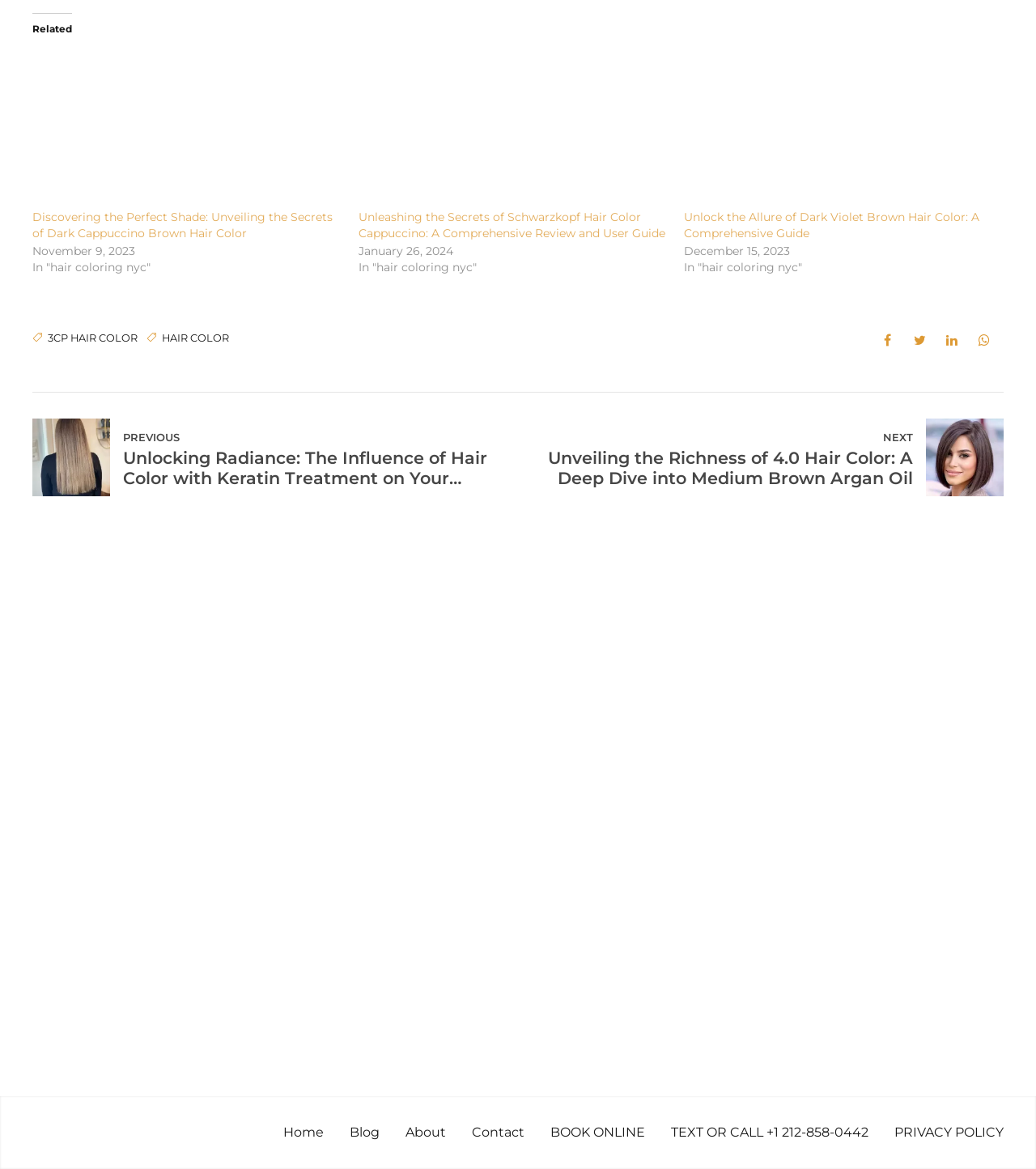How many social media links are present?
Observe the image and answer the question with a one-word or short phrase response.

2